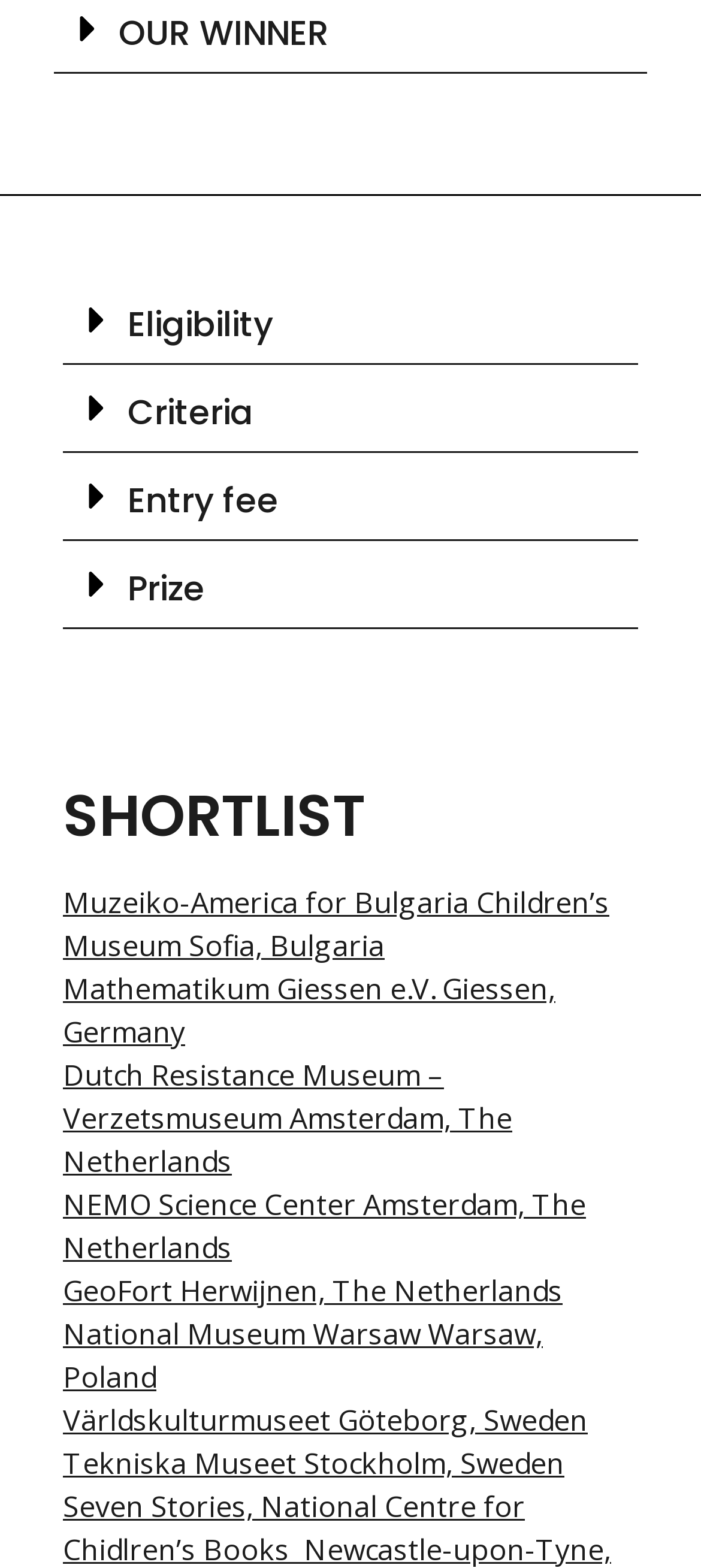Extract the bounding box coordinates for the UI element described as: "Mathematikum Giessen e.V.".

[0.09, 0.618, 0.631, 0.643]